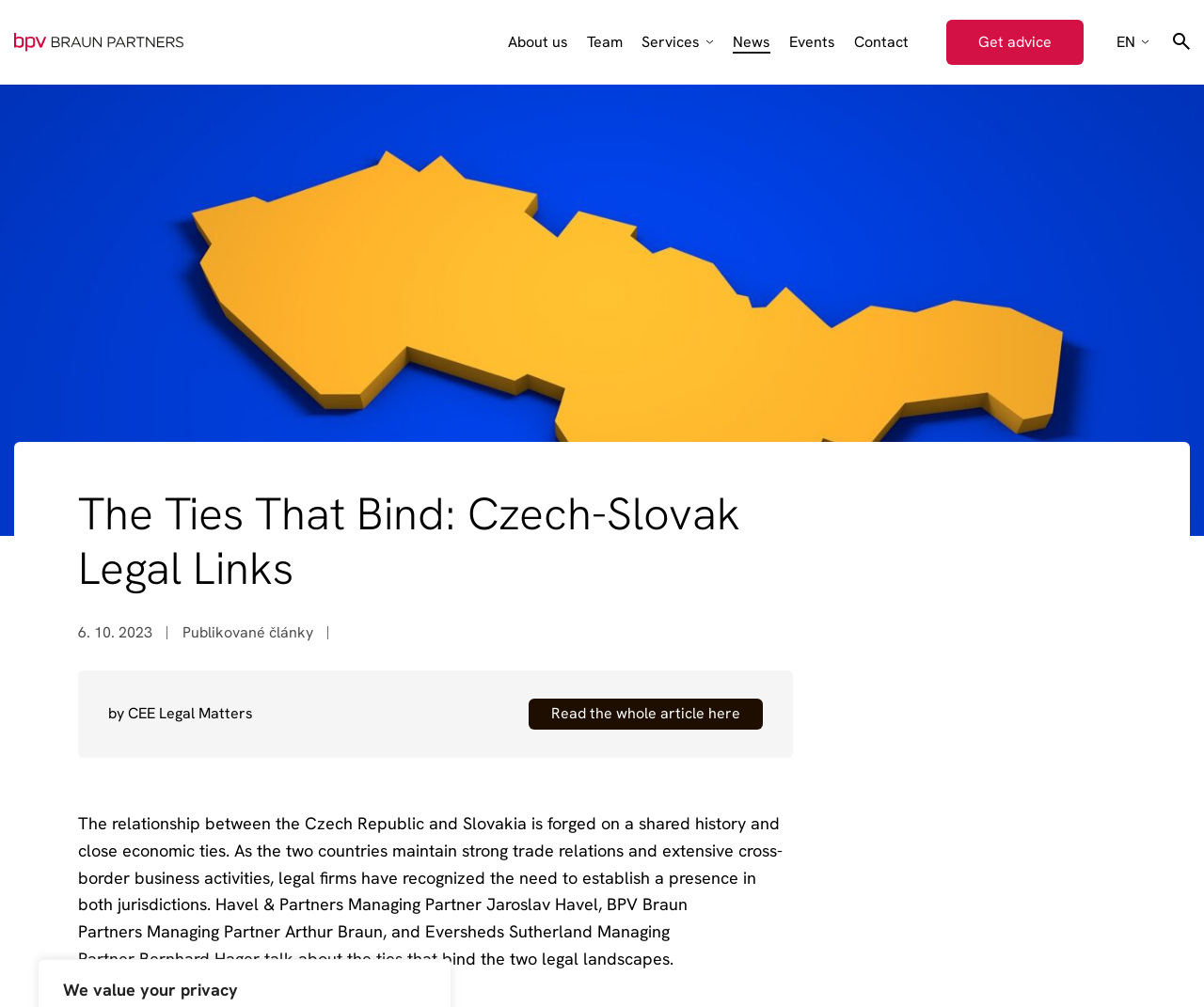Pinpoint the bounding box coordinates of the element that must be clicked to accomplish the following instruction: "Switch to Slovak language". The coordinates should be in the format of four float numbers between 0 and 1, i.e., [left, top, right, bottom].

[0.927, 0.064, 0.943, 0.083]